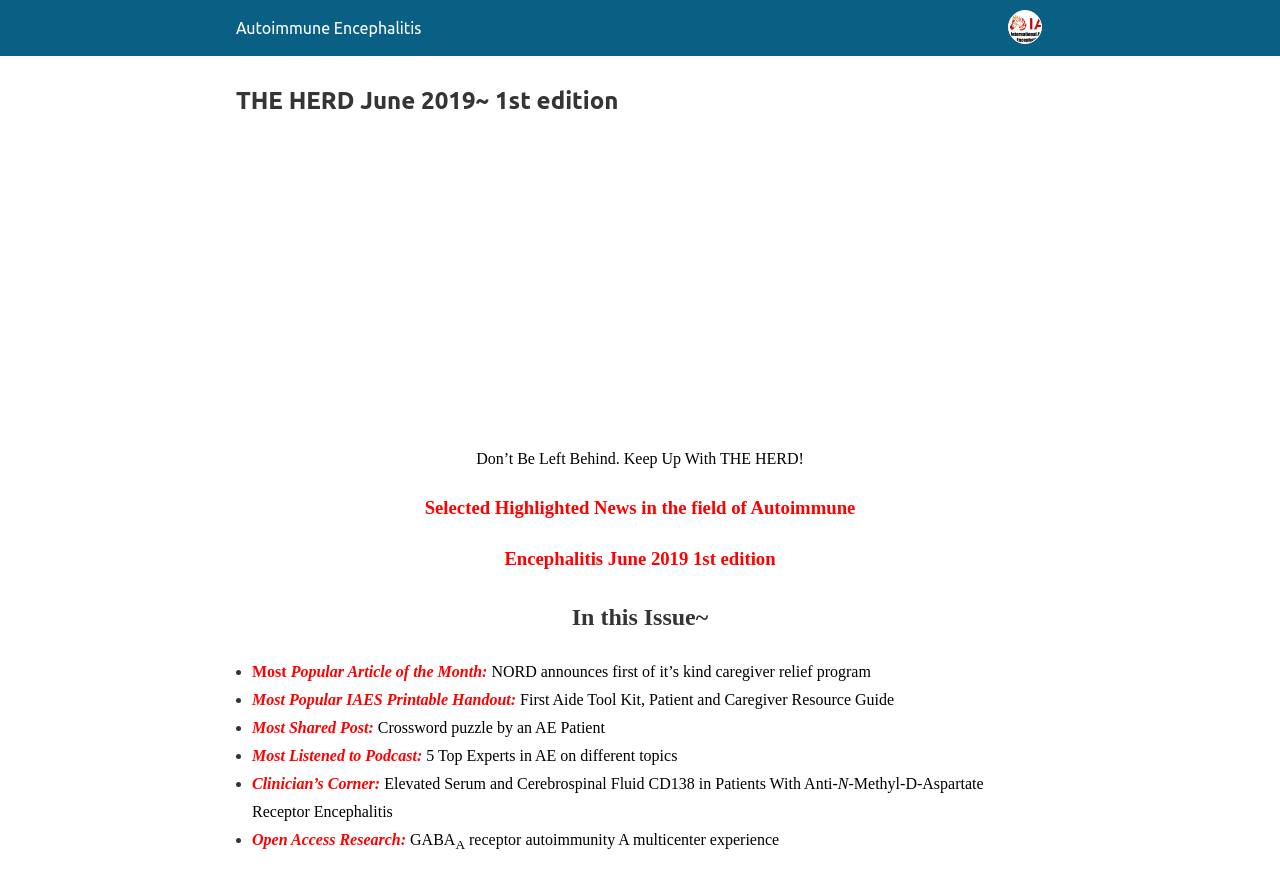What is the topic of the clinician’s corner?
Provide a detailed answer to the question using information from the image.

The question asks for the topic of the clinician’s corner, which can be found in the section with the heading 'Clinician’s Corner'. The topic of the clinician’s corner is 'Elevated Serum and Cerebrospinal Fluid CD138 in Patients With Anti-'.